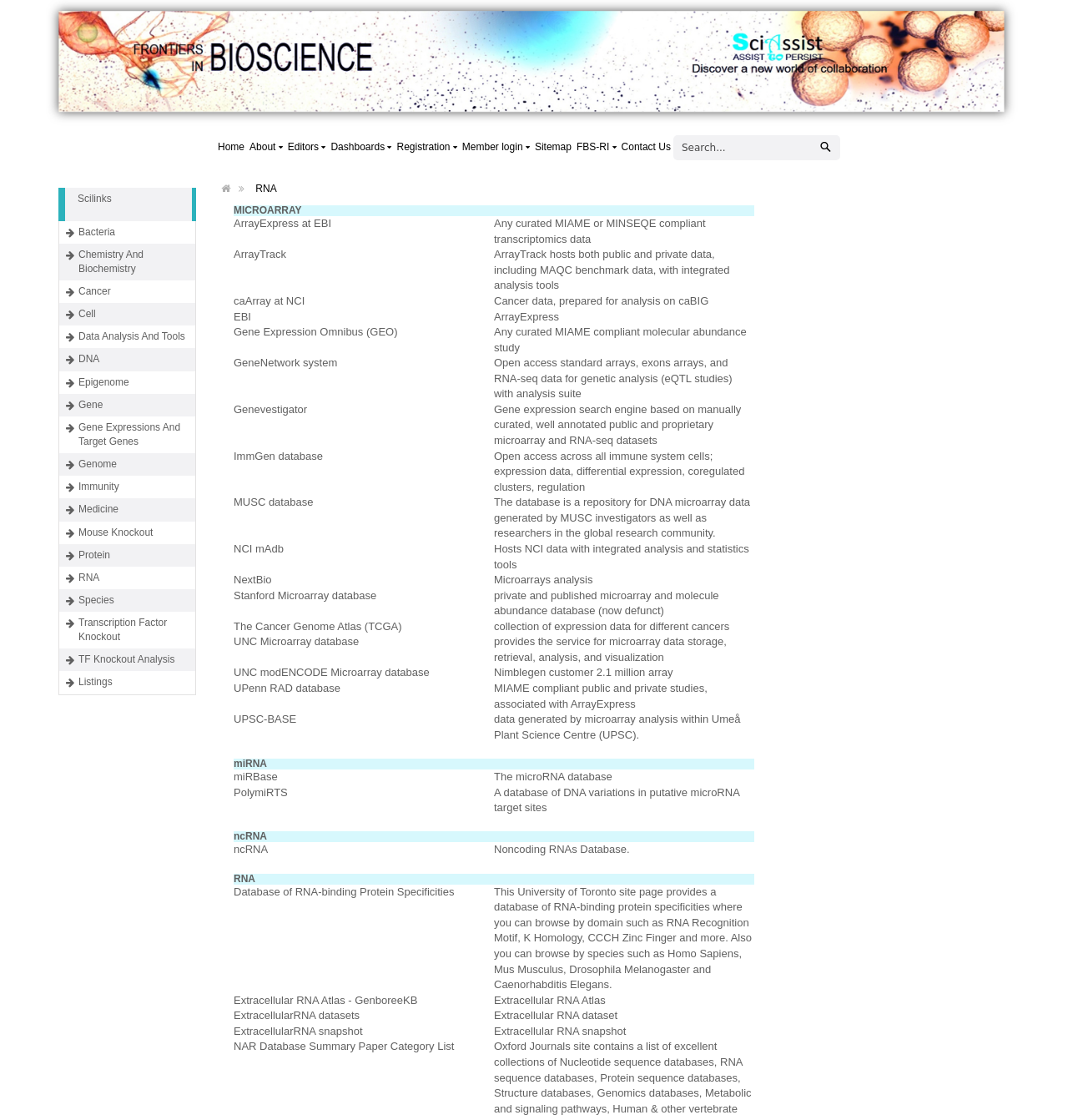Could you please study the image and provide a detailed answer to the question:
What is the text of the second link in the left sidebar?

I looked at the left sidebar and found the second link, which has the text 'Chemistry And Biochemistry'.